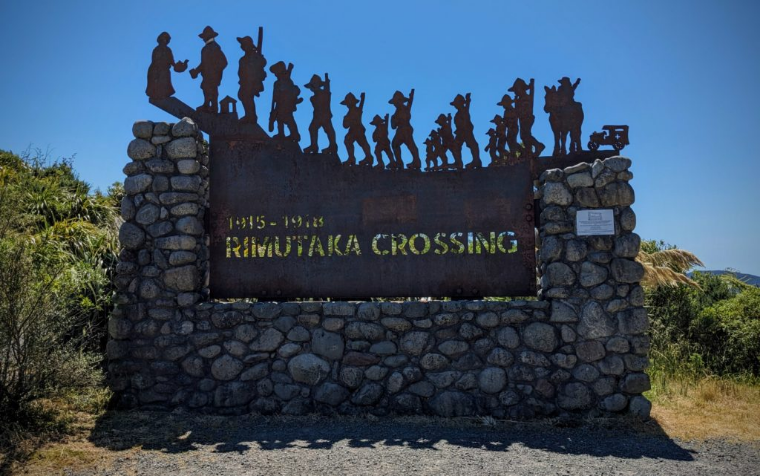What region did the infantry soldiers come from?
Please provide a comprehensive and detailed answer to the question.

The landmark serves as a poignant reminder of the arduous journey taken by thousands of infantry soldiers from the Wairarapa region towards the Western Front, embodying the historical significance of their sacrifice.